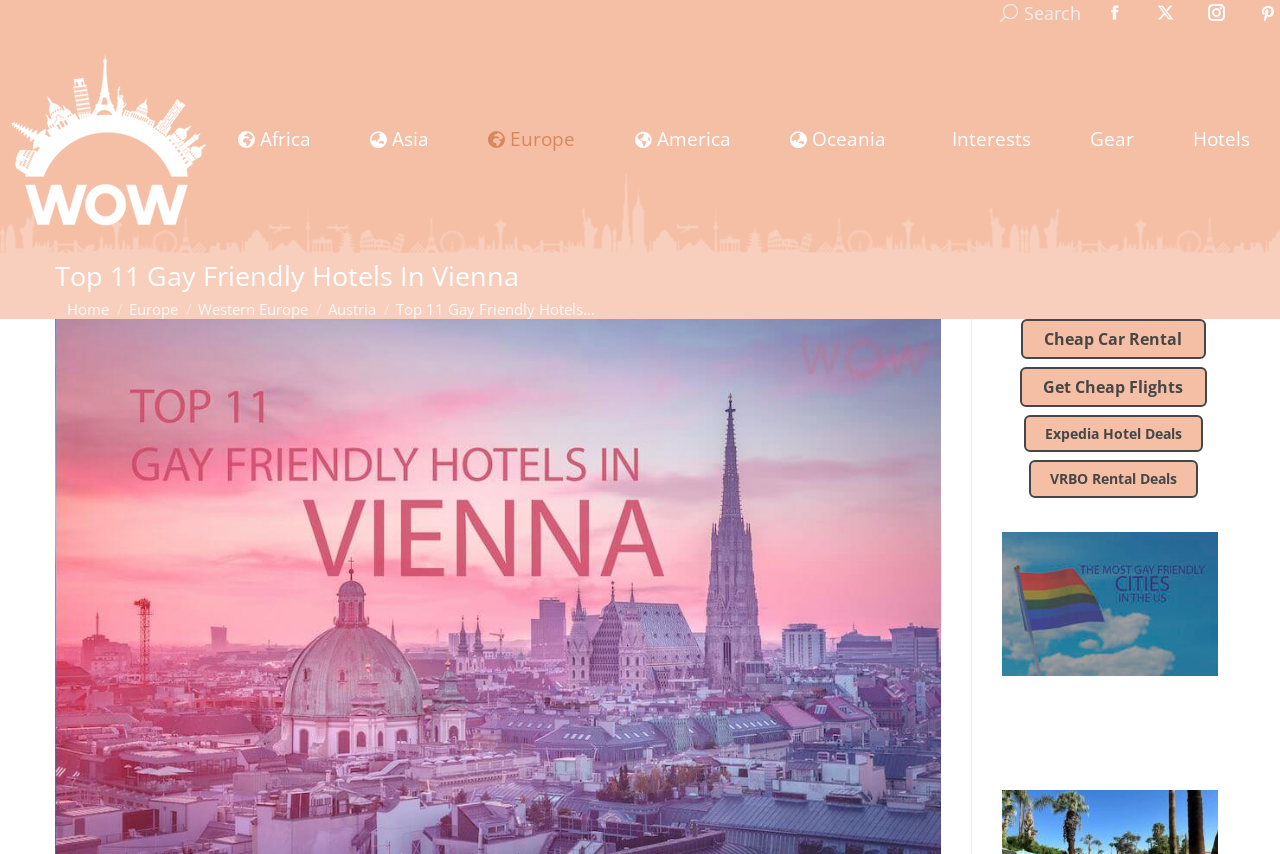Find the bounding box coordinates for the area that must be clicked to perform this action: "Read the article".

[0.783, 0.622, 0.957, 0.907]